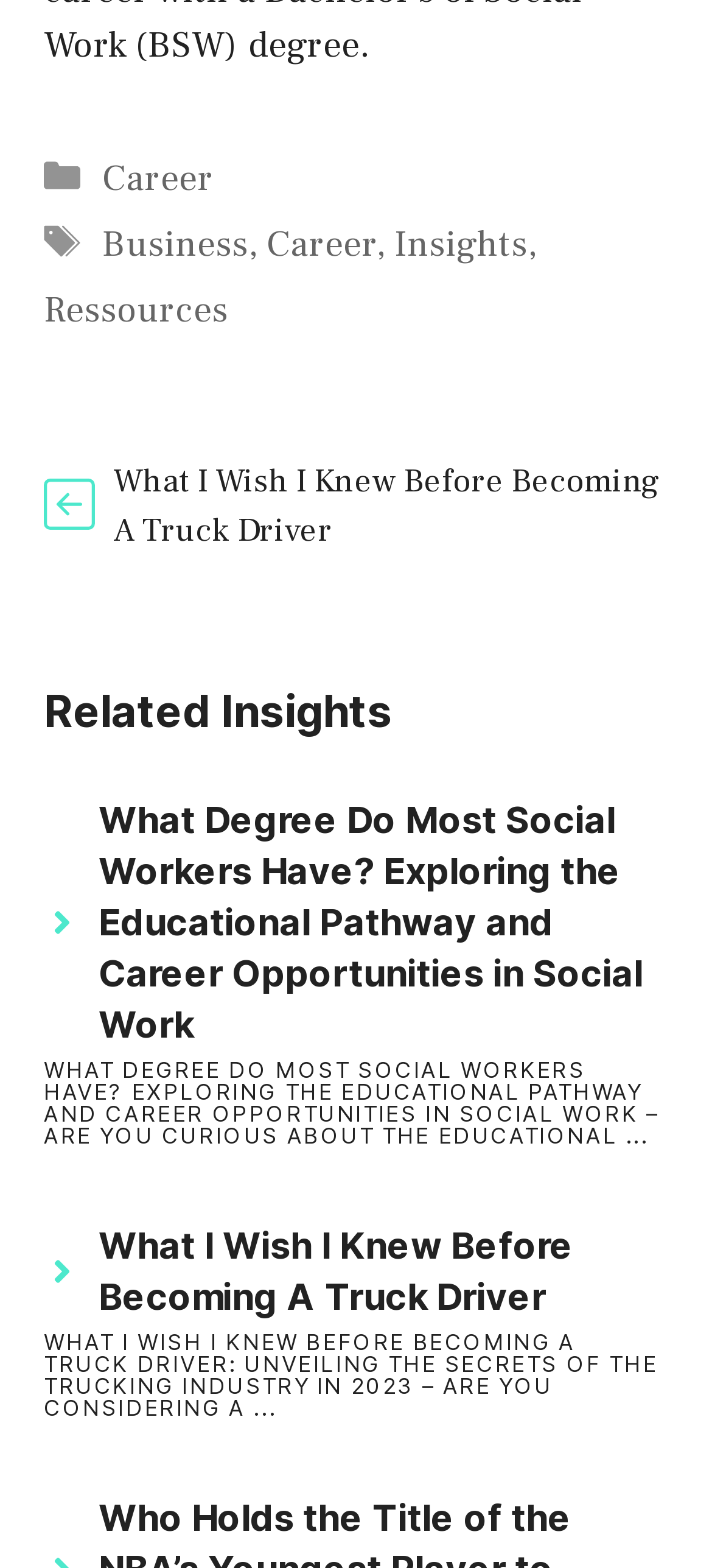Please provide the bounding box coordinates for the element that needs to be clicked to perform the following instruction: "Click on the 'Insights' link". The coordinates should be given as four float numbers between 0 and 1, i.e., [left, top, right, bottom].

[0.554, 0.141, 0.741, 0.171]